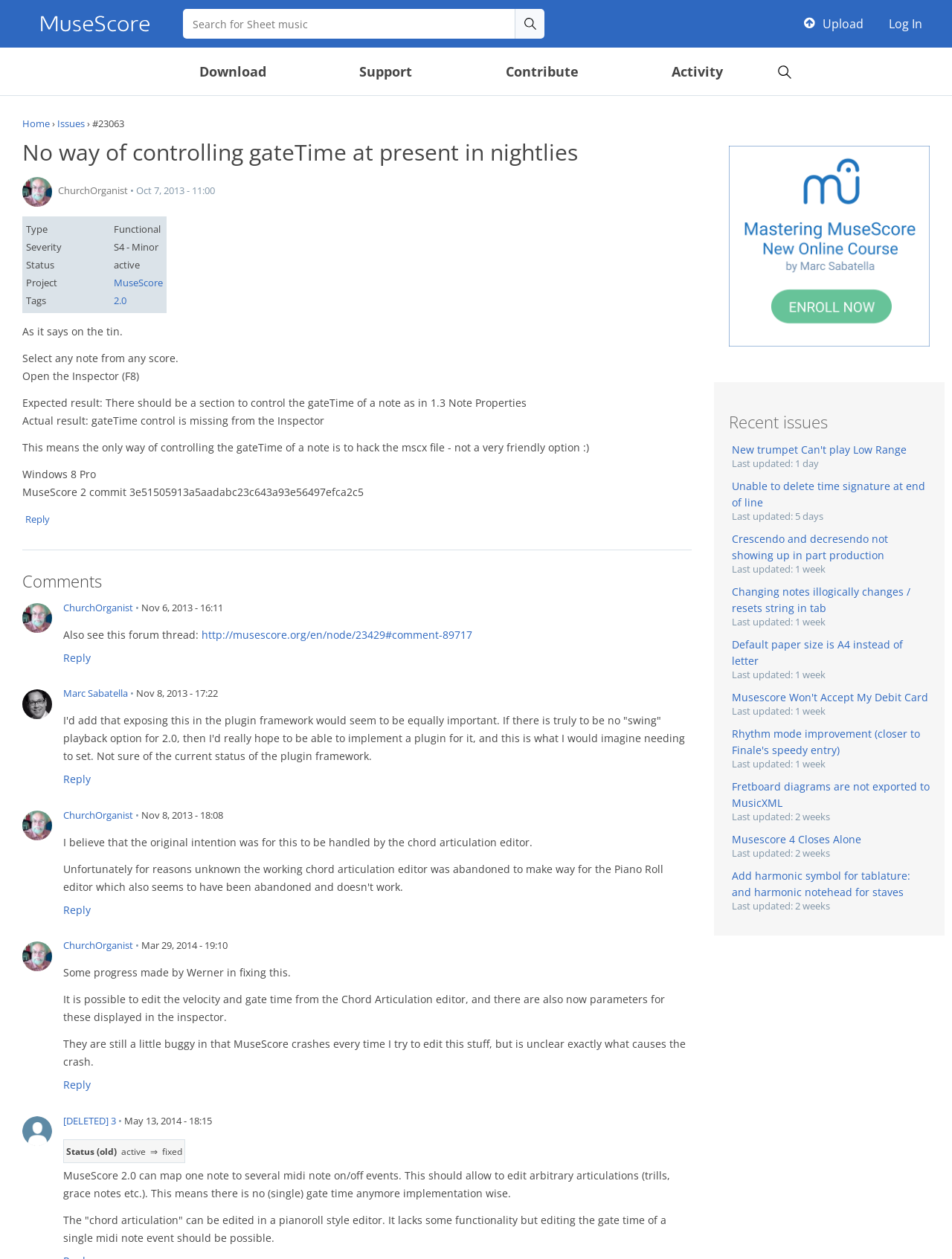Please identify the bounding box coordinates of the clickable area that will fulfill the following instruction: "Search for something". The coordinates should be in the format of four float numbers between 0 and 1, i.e., [left, top, right, bottom].

[0.192, 0.007, 0.542, 0.031]